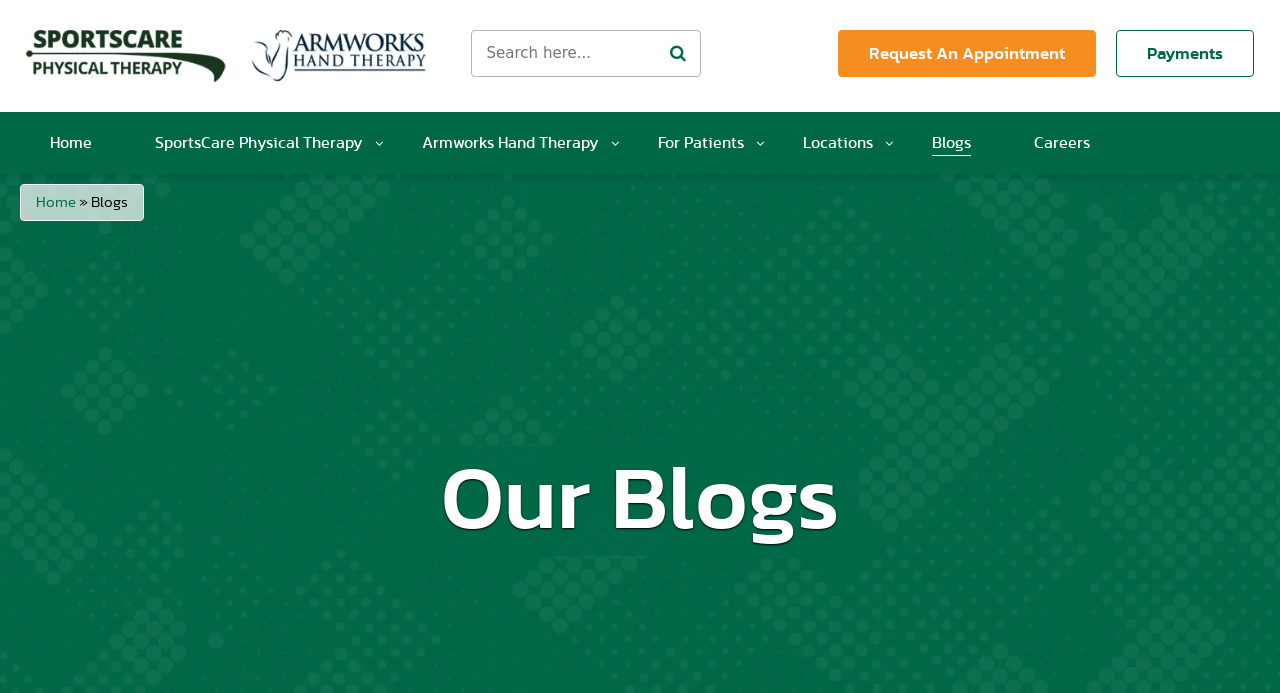Determine the bounding box for the described HTML element: "Thalassa Hotel". Ensure the coordinates are four float numbers between 0 and 1 in the format [left, top, right, bottom].

None